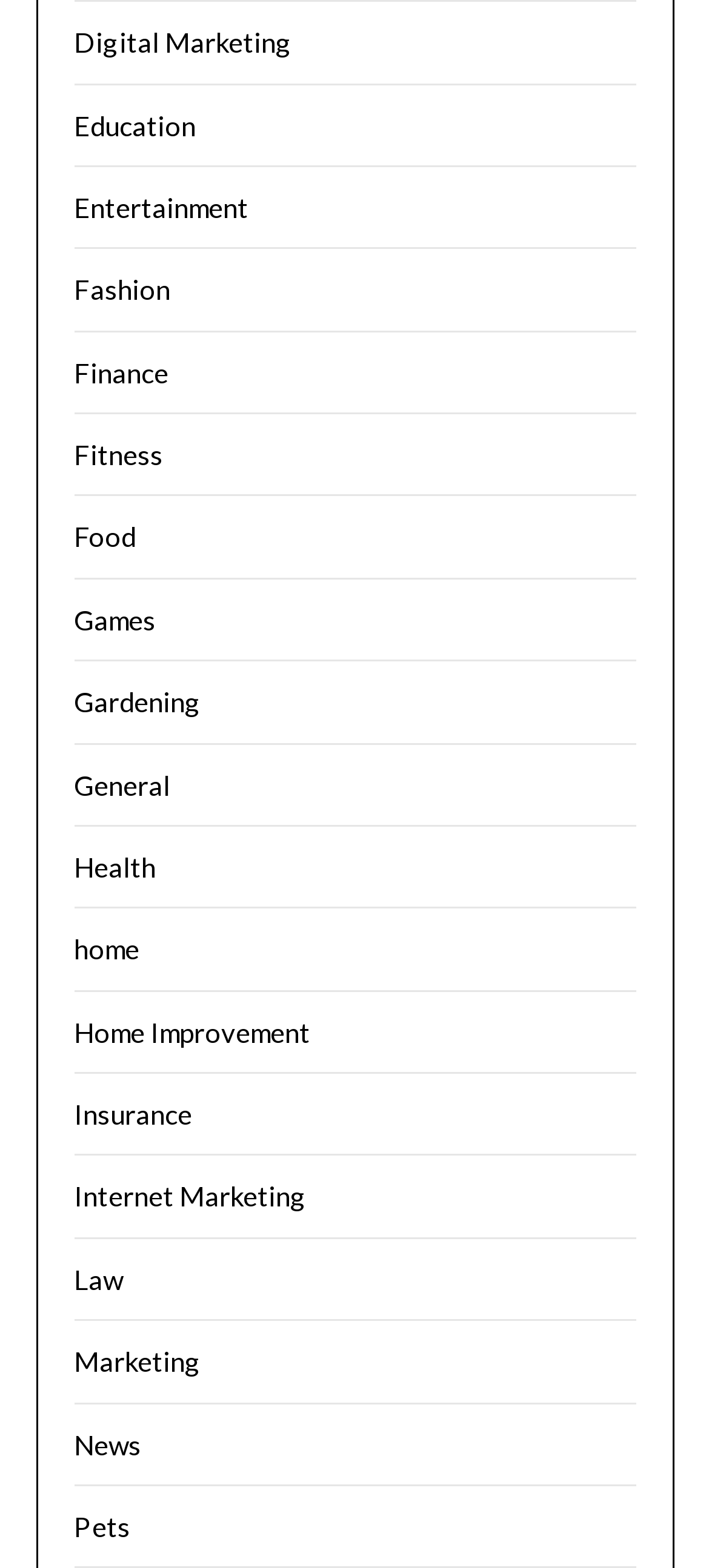Please locate the clickable area by providing the bounding box coordinates to follow this instruction: "Visit Home Improvement".

[0.104, 0.647, 0.437, 0.668]